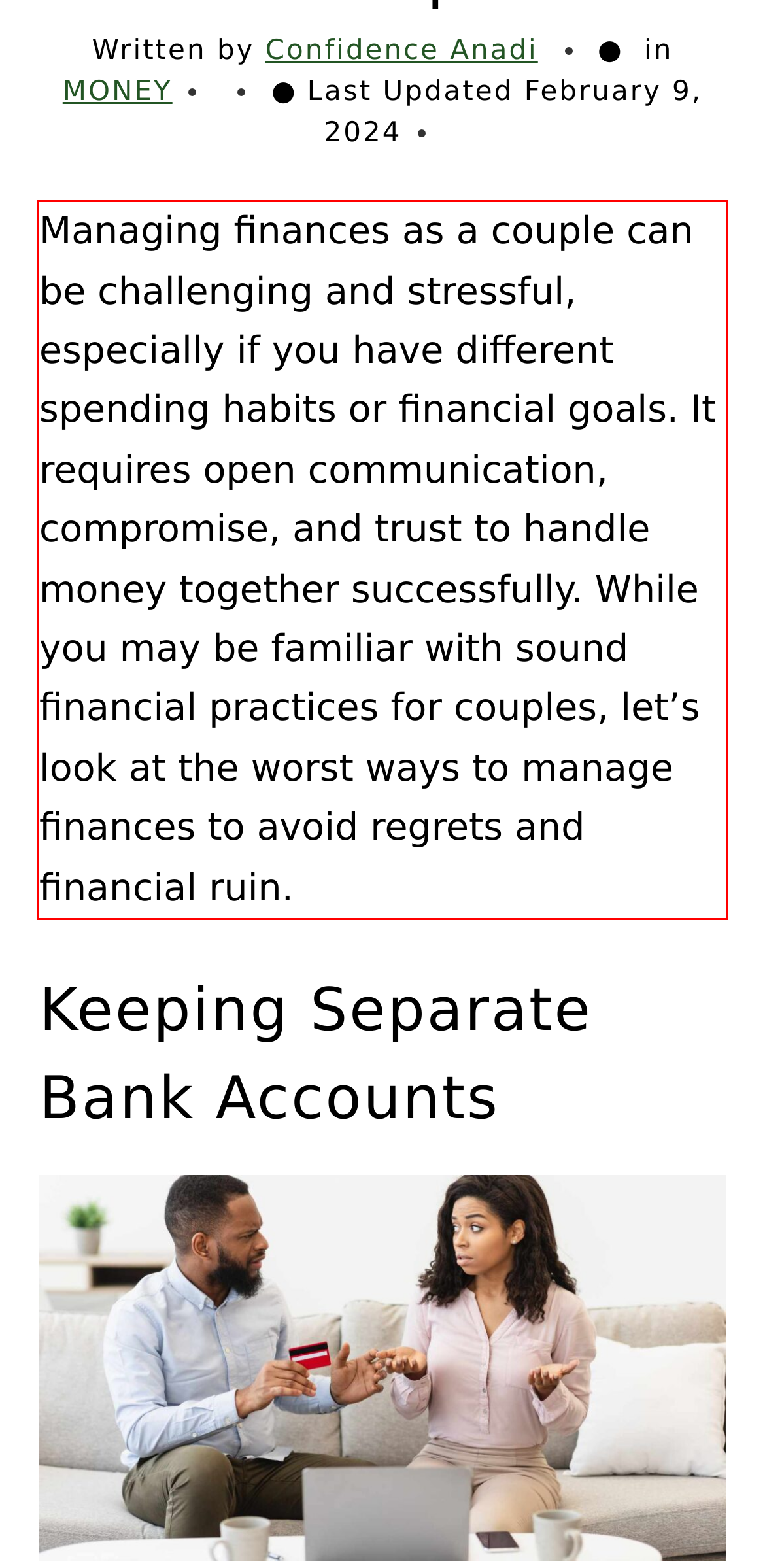The screenshot you have been given contains a UI element surrounded by a red rectangle. Use OCR to read and extract the text inside this red rectangle.

Managing finances as a couple can be challenging and stressful, especially if you have different spending habits or financial goals. It requires open communication, compromise, and trust to handle money together successfully. While you may be familiar with sound financial practices for couples, let’s look at the worst ways to manage finances to avoid regrets and financial ruin.